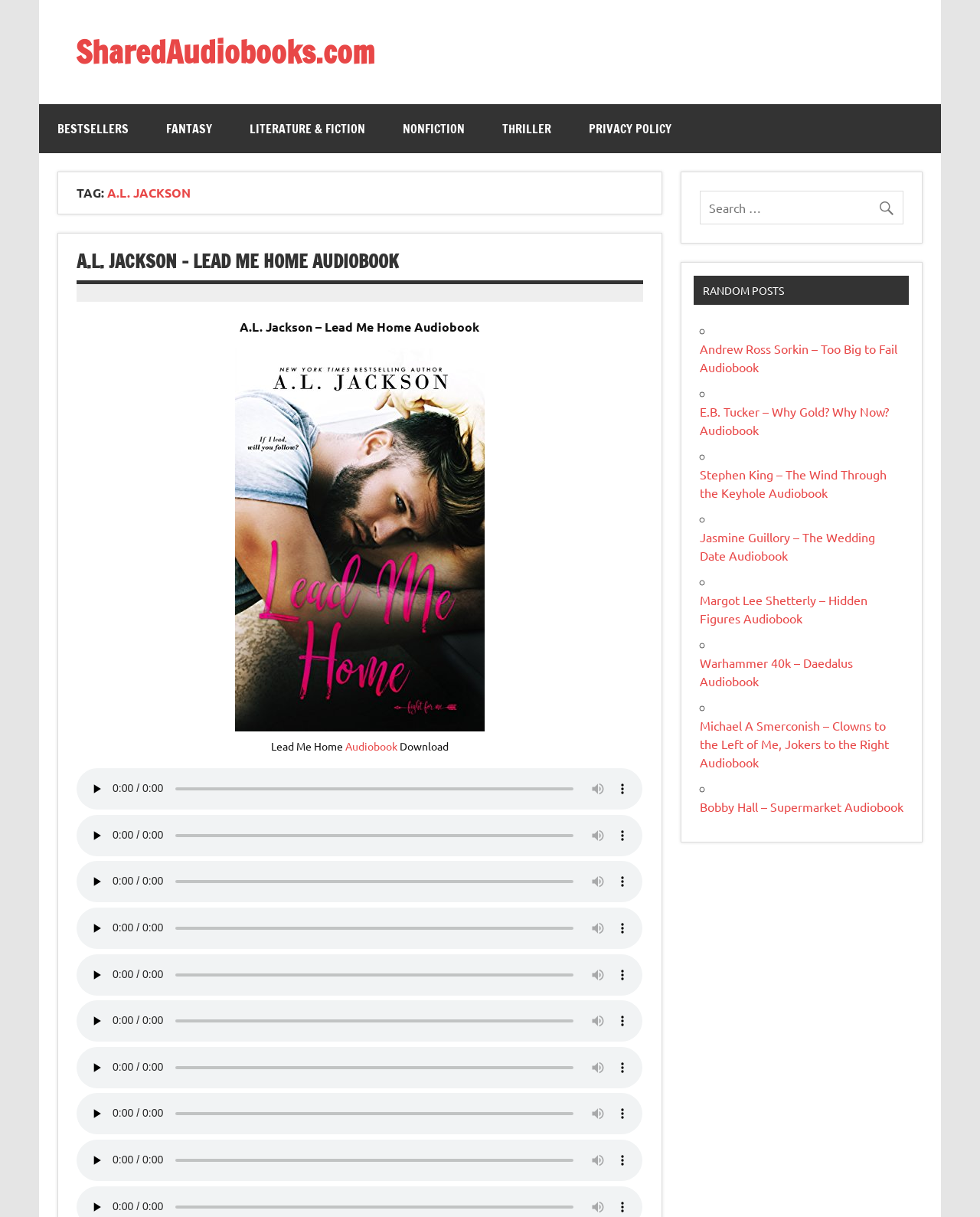Identify the bounding box of the HTML element described as: "Warhammer 40k – Daedalus Audiobook".

[0.714, 0.538, 0.87, 0.566]